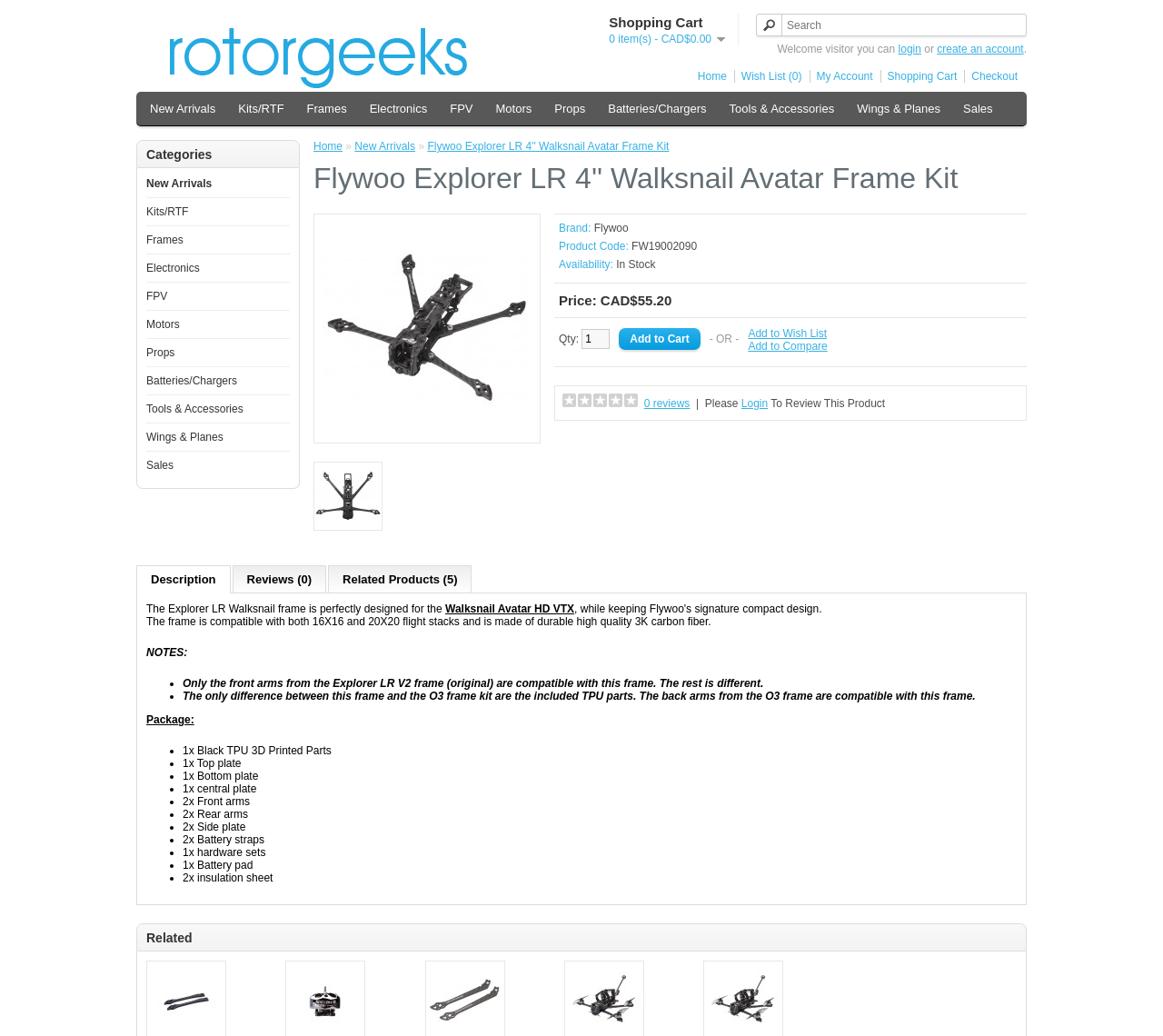Specify the bounding box coordinates of the element's region that should be clicked to achieve the following instruction: "Add to cart". The bounding box coordinates consist of four float numbers between 0 and 1, in the format [left, top, right, bottom].

[0.532, 0.317, 0.602, 0.338]